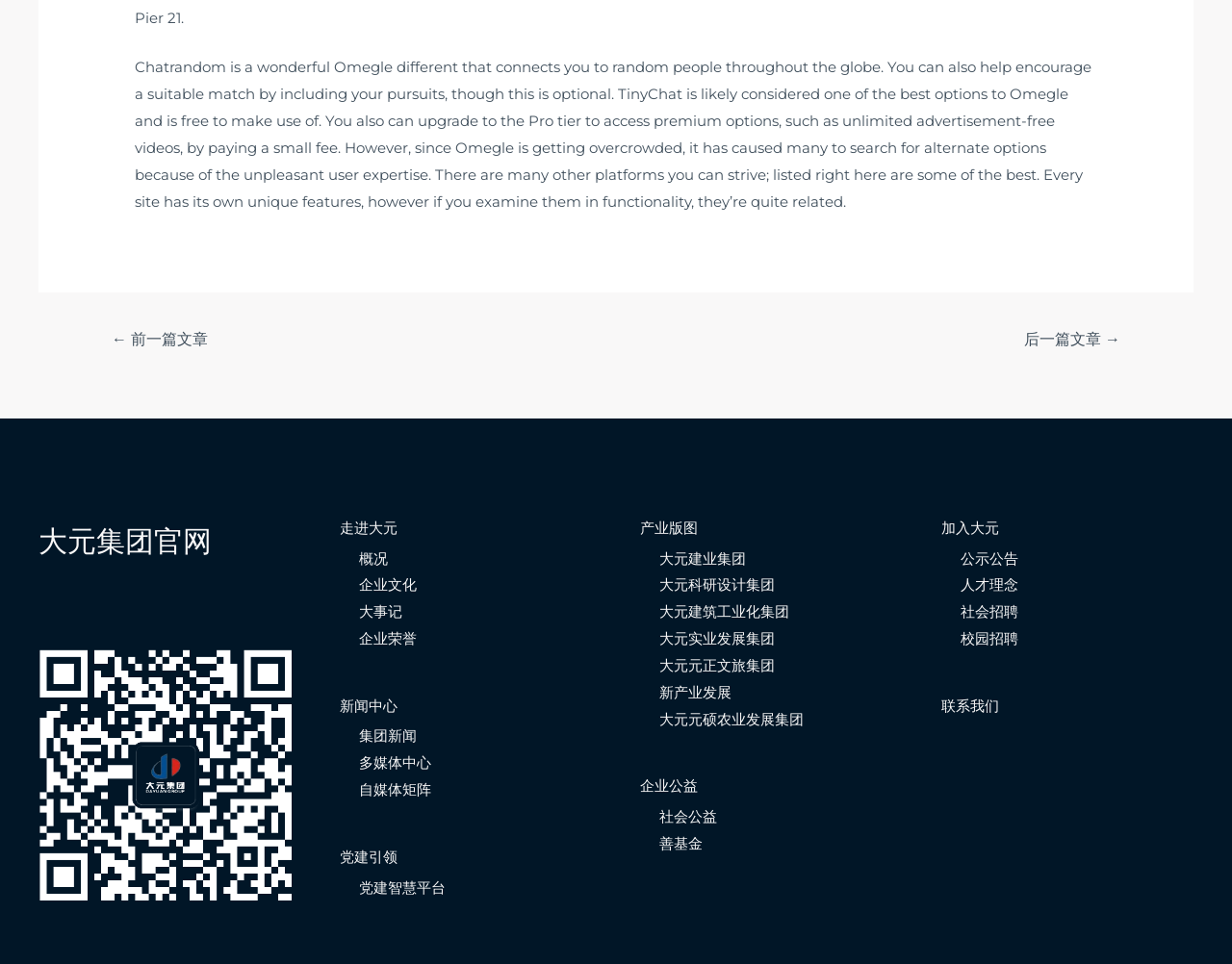What is the last link in the '党建引领' menu?
Your answer should be a single word or phrase derived from the screenshot.

党建智慧平台